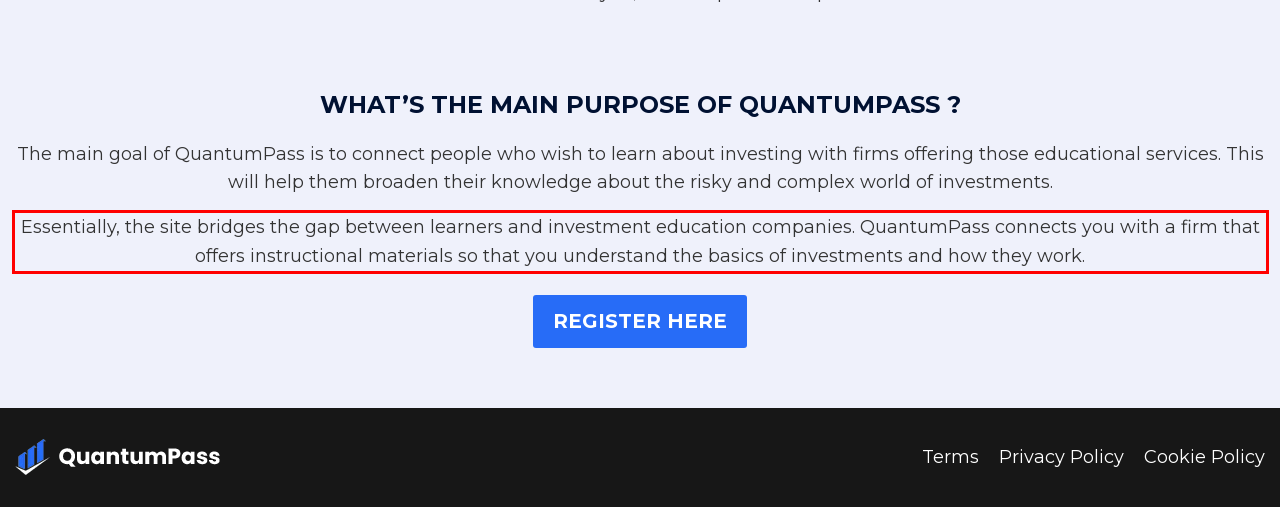Please extract the text content from the UI element enclosed by the red rectangle in the screenshot.

Essentially, the site bridges the gap between learners and investment education companies. QuantumPass connects you with a firm that offers instructional materials so that you understand the basics of investments and how they work.